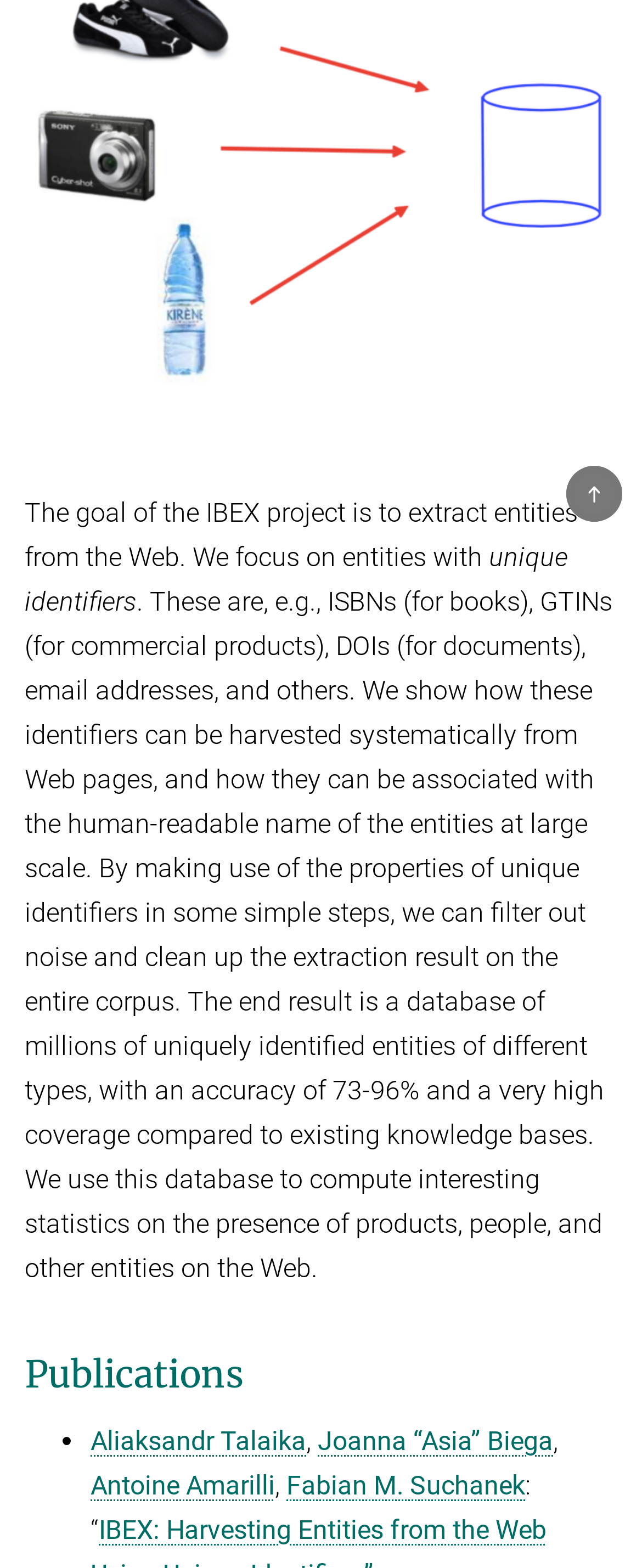Using the provided element description: "Antoine Amarilli", determine the bounding box coordinates of the corresponding UI element in the screenshot.

[0.141, 0.937, 0.428, 0.957]